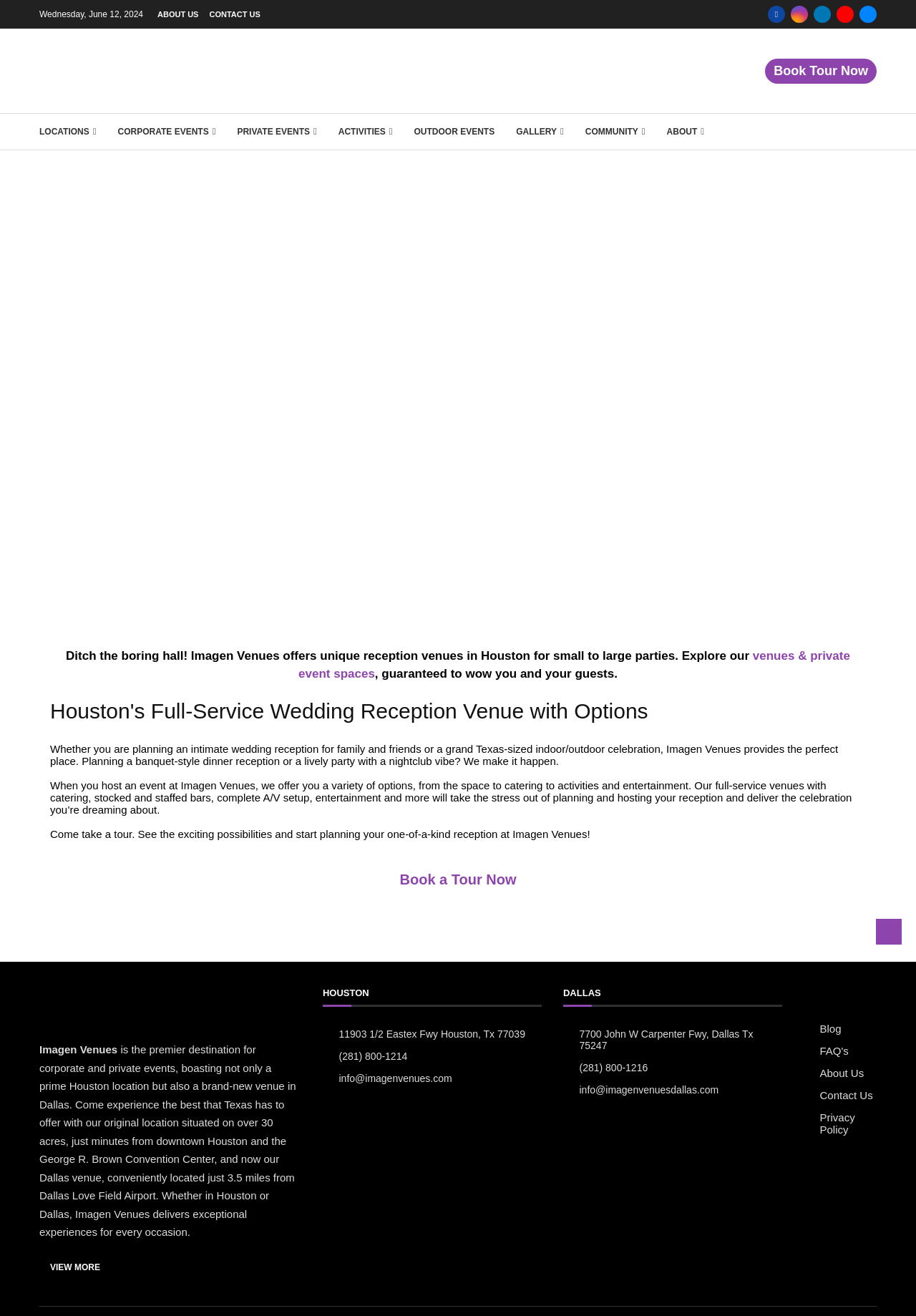How many locations does Imagen Venues have?
Use the information from the screenshot to give a comprehensive response to the question.

I found two locations mentioned on the webpage: Houston and Dallas. The Houston location is described in the text '11903 1/2 Eastex Fwy Houston, Tx 77039' with bounding box coordinates [0.37, 0.781, 0.573, 0.79], and the Dallas location is described in the text '7700 John W Carpenter Fwy, Dallas Tx 75247' with bounding box coordinates [0.632, 0.781, 0.822, 0.799].